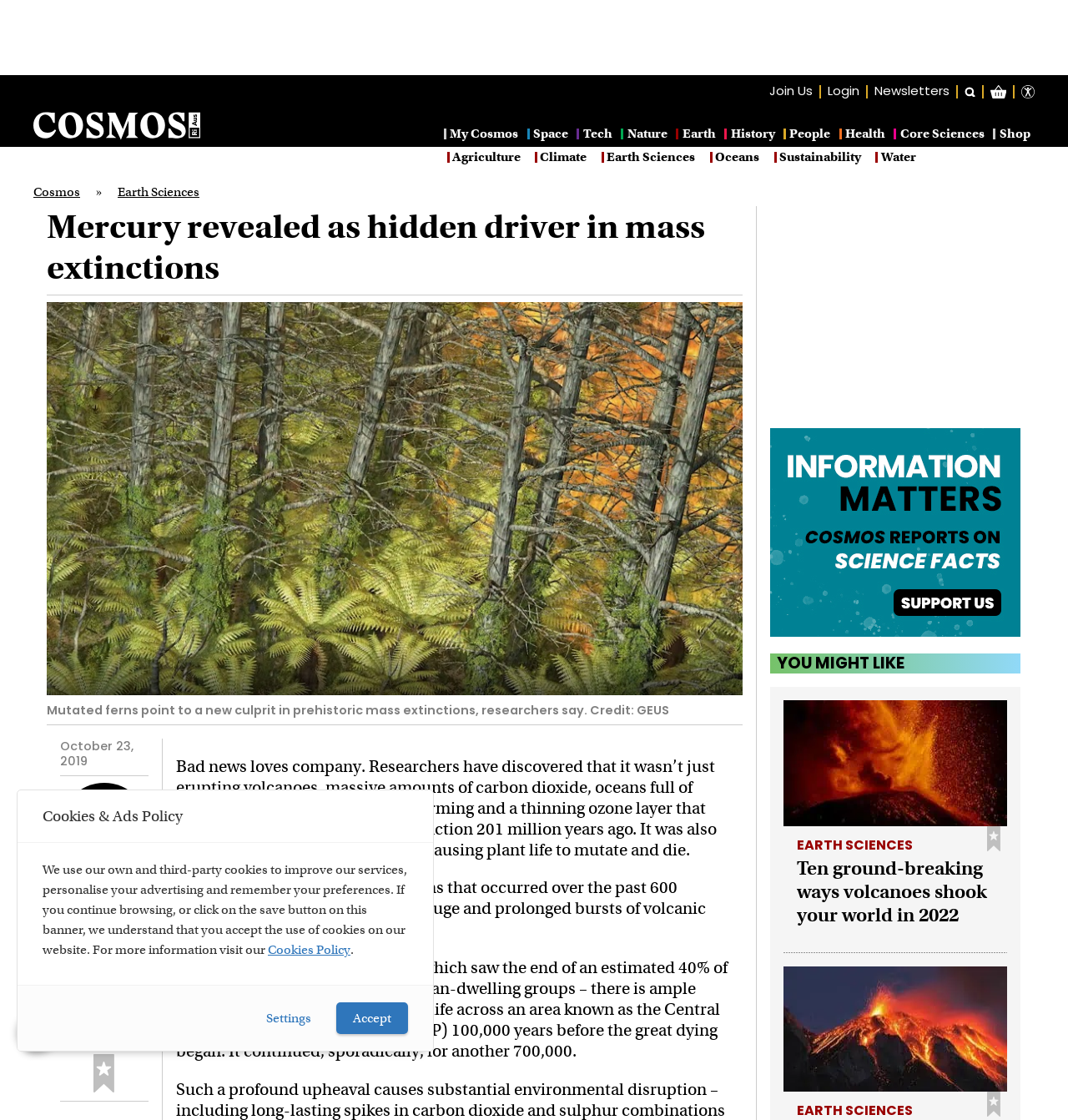What is the date of the article?
Offer a detailed and exhaustive answer to the question.

I found the answer by looking at the static text 'October 23, 2019'.